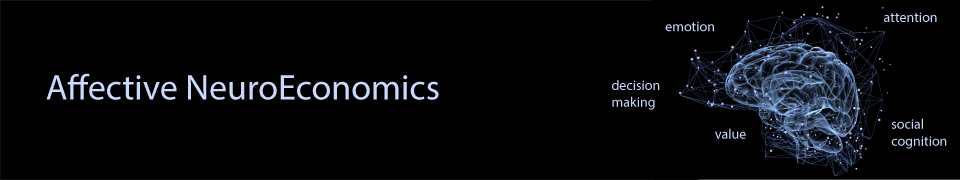What is the color of the brain depiction?
Provide a detailed and well-explained answer to the question.

The caption describes the brain depiction as a 'blue, network-like structure', which implies that the brain is rendered in the color blue.